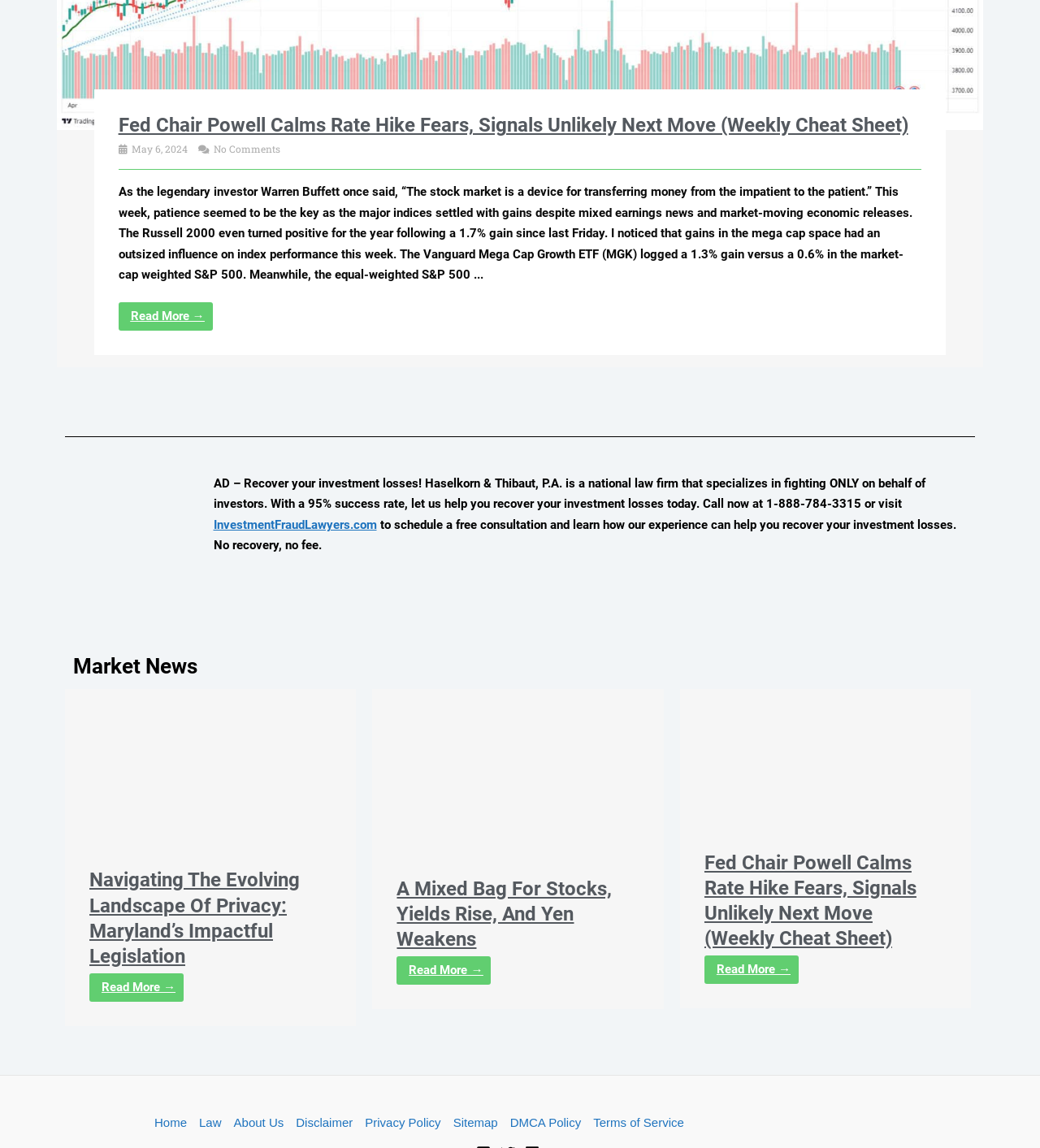Identify the coordinates of the bounding box for the element described below: "Disciples on a Journey… Together". Return the coordinates as four float numbers between 0 and 1: [left, top, right, bottom].

None